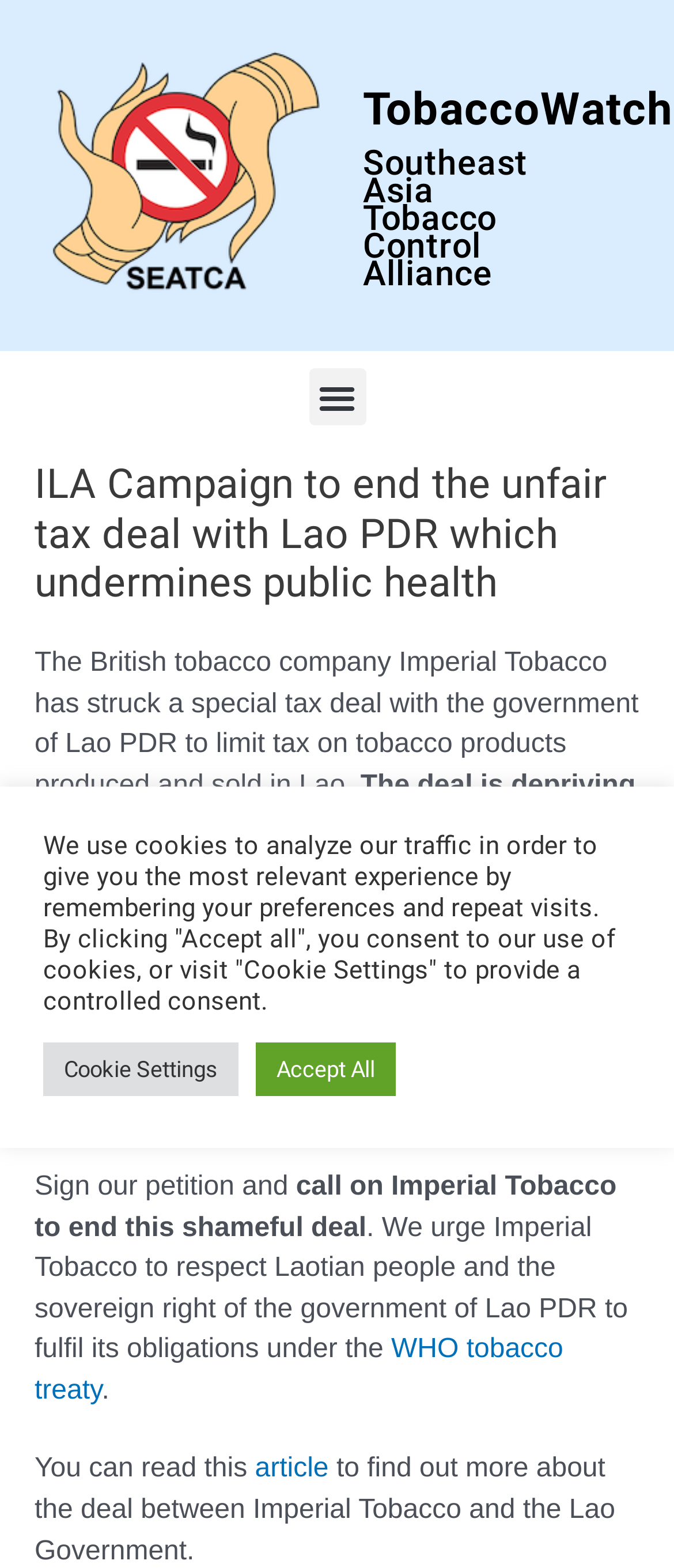What can be done to end the unfair tax deal?
Please answer the question as detailed as possible based on the image.

The action to be taken to end the unfair tax deal is obtained from the text 'Sign our petition and call on Imperial Tobacco to end this shameful deal'.